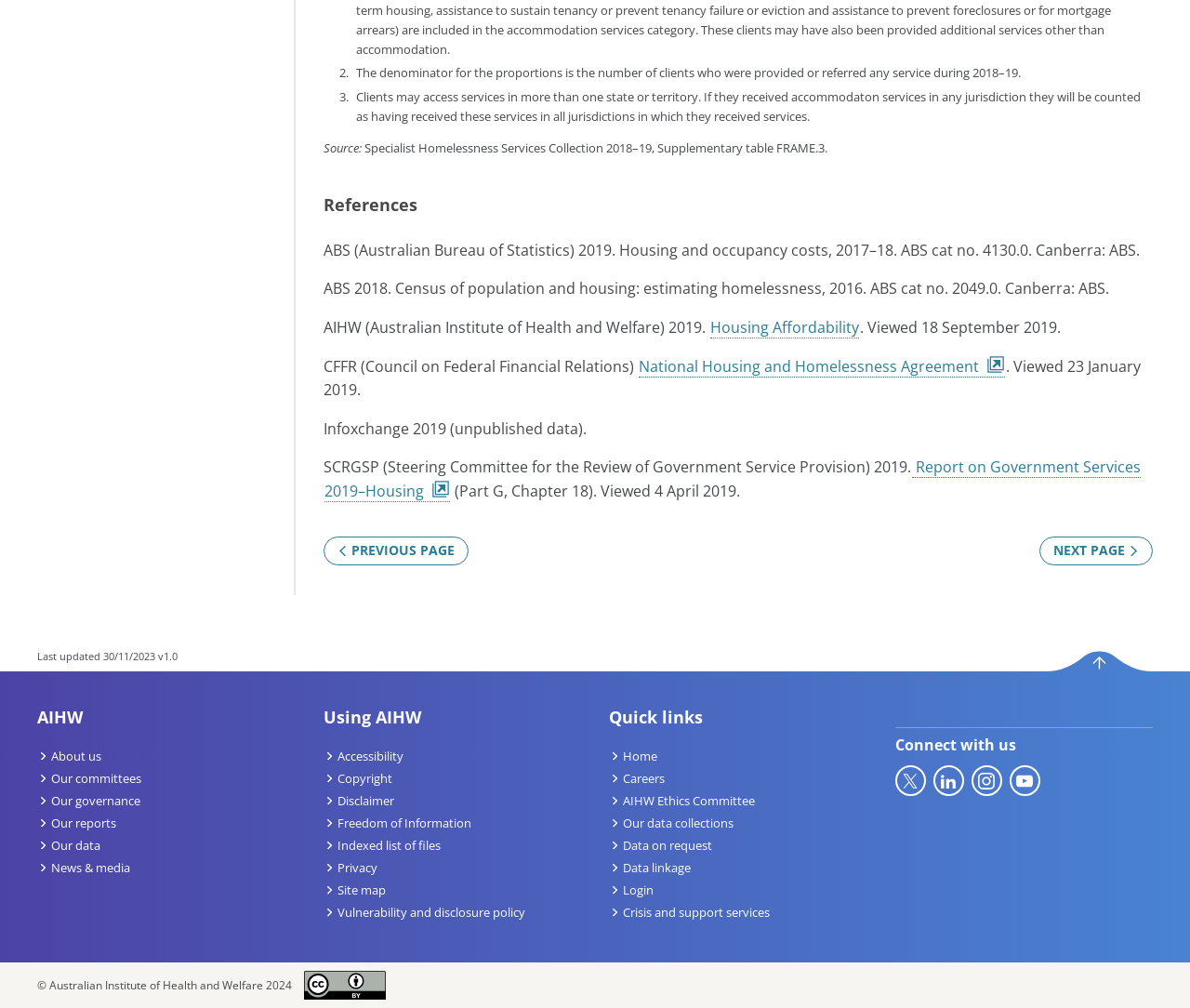Calculate the bounding box coordinates of the UI element given the description: "Careers".

[0.512, 0.763, 0.559, 0.782]